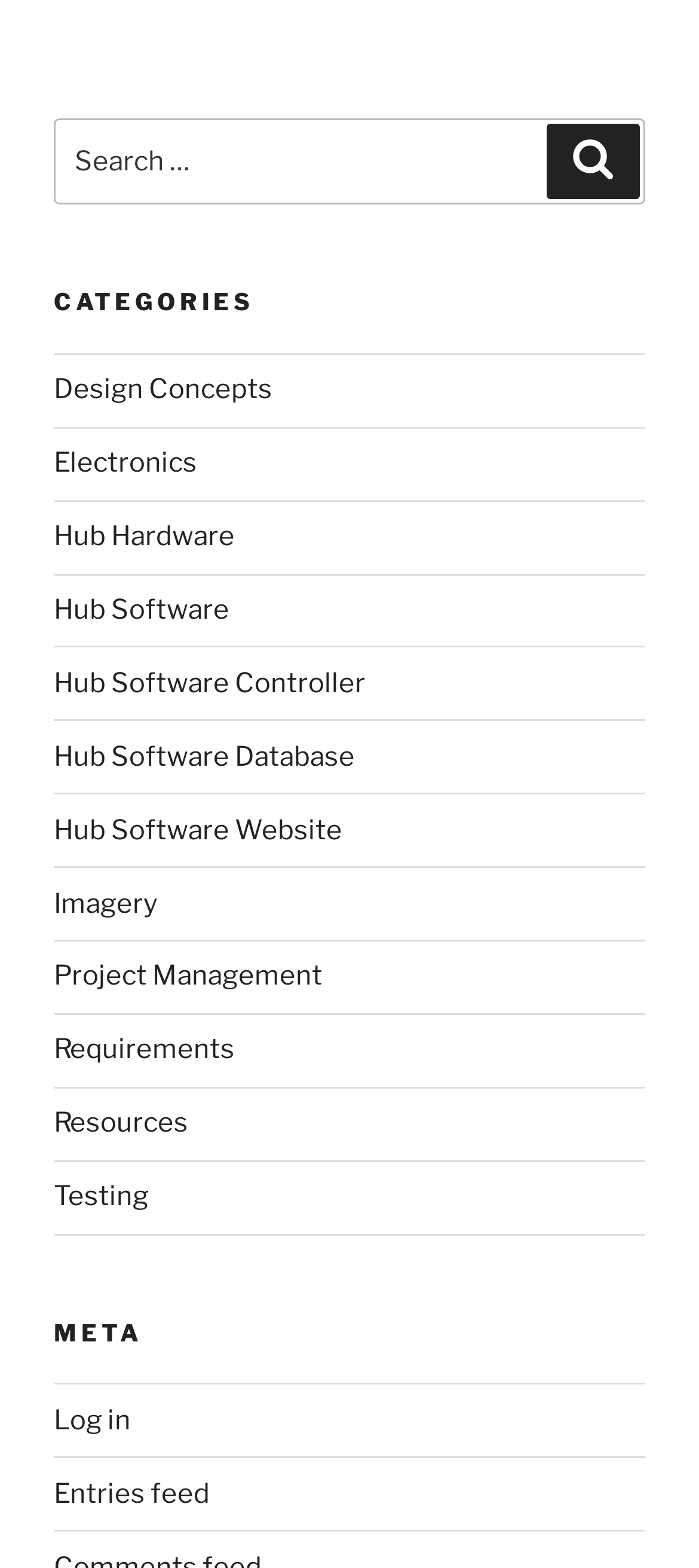Could you determine the bounding box coordinates of the clickable element to complete the instruction: "Browse Artificial Intelligence category"? Provide the coordinates as four float numbers between 0 and 1, i.e., [left, top, right, bottom].

None